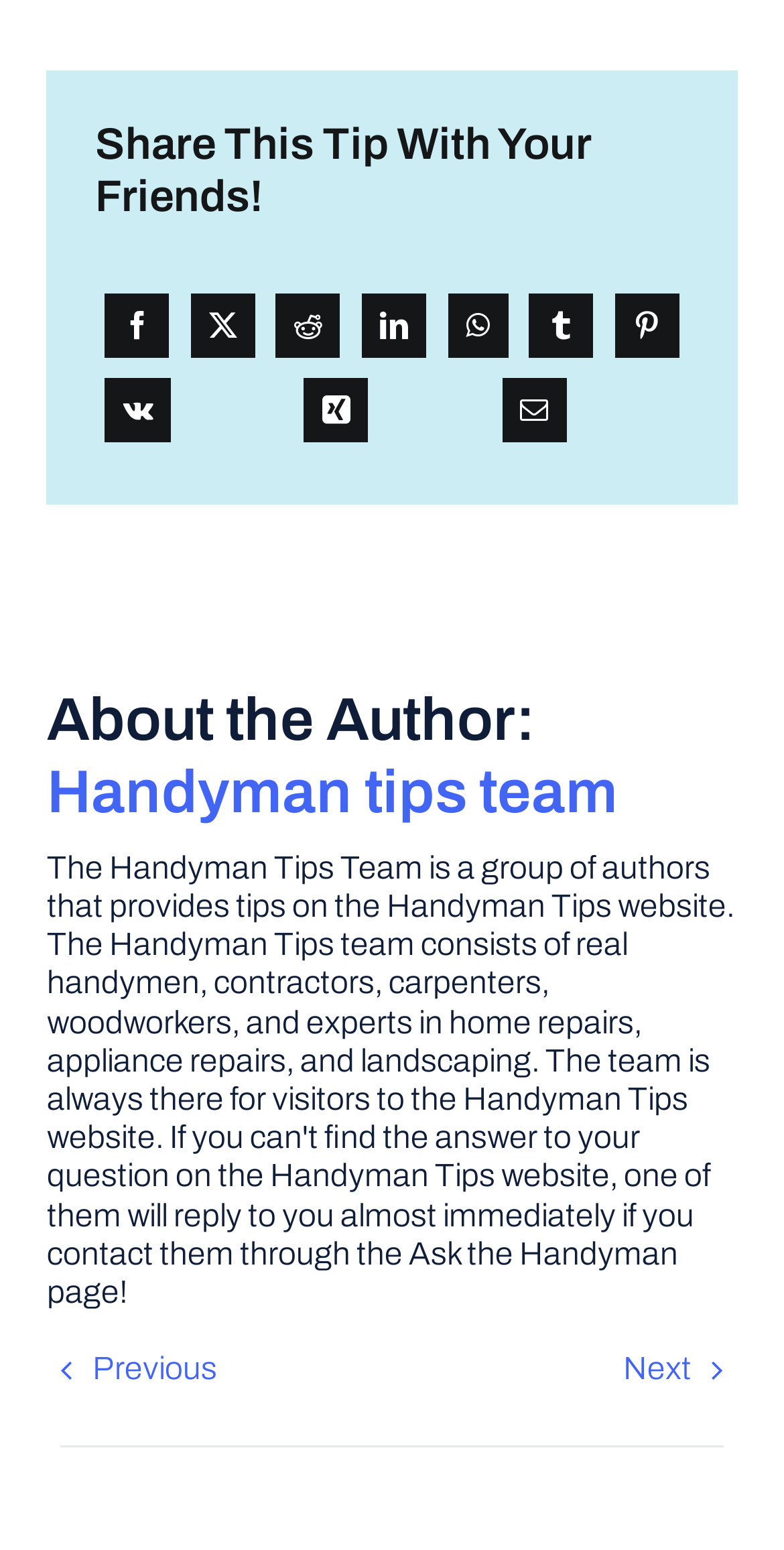Determine the bounding box coordinates of the target area to click to execute the following instruction: "Go to the next tip."

[0.795, 0.872, 0.923, 0.894]